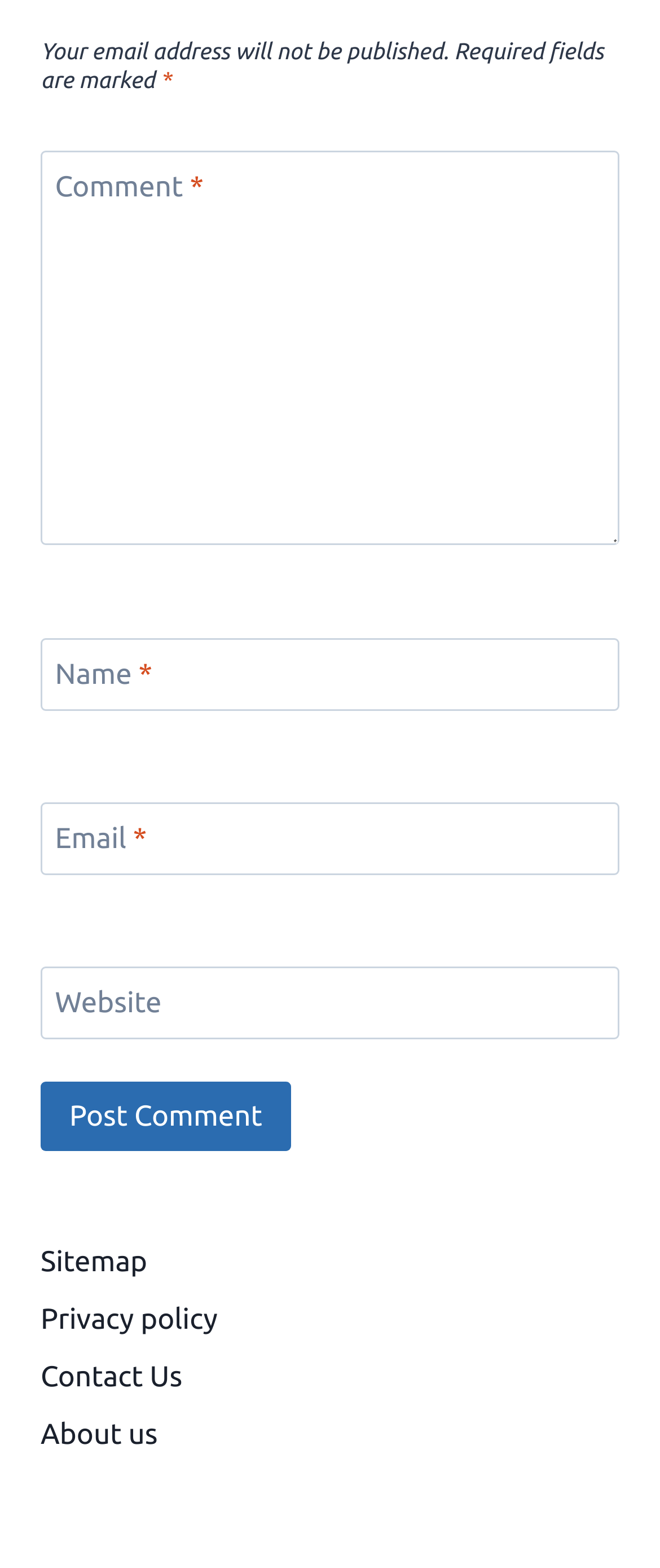Please specify the bounding box coordinates in the format (top-left x, top-left y, bottom-right x, bottom-right y), with all values as floating point numbers between 0 and 1. Identify the bounding box of the UI element described by: Filters

None